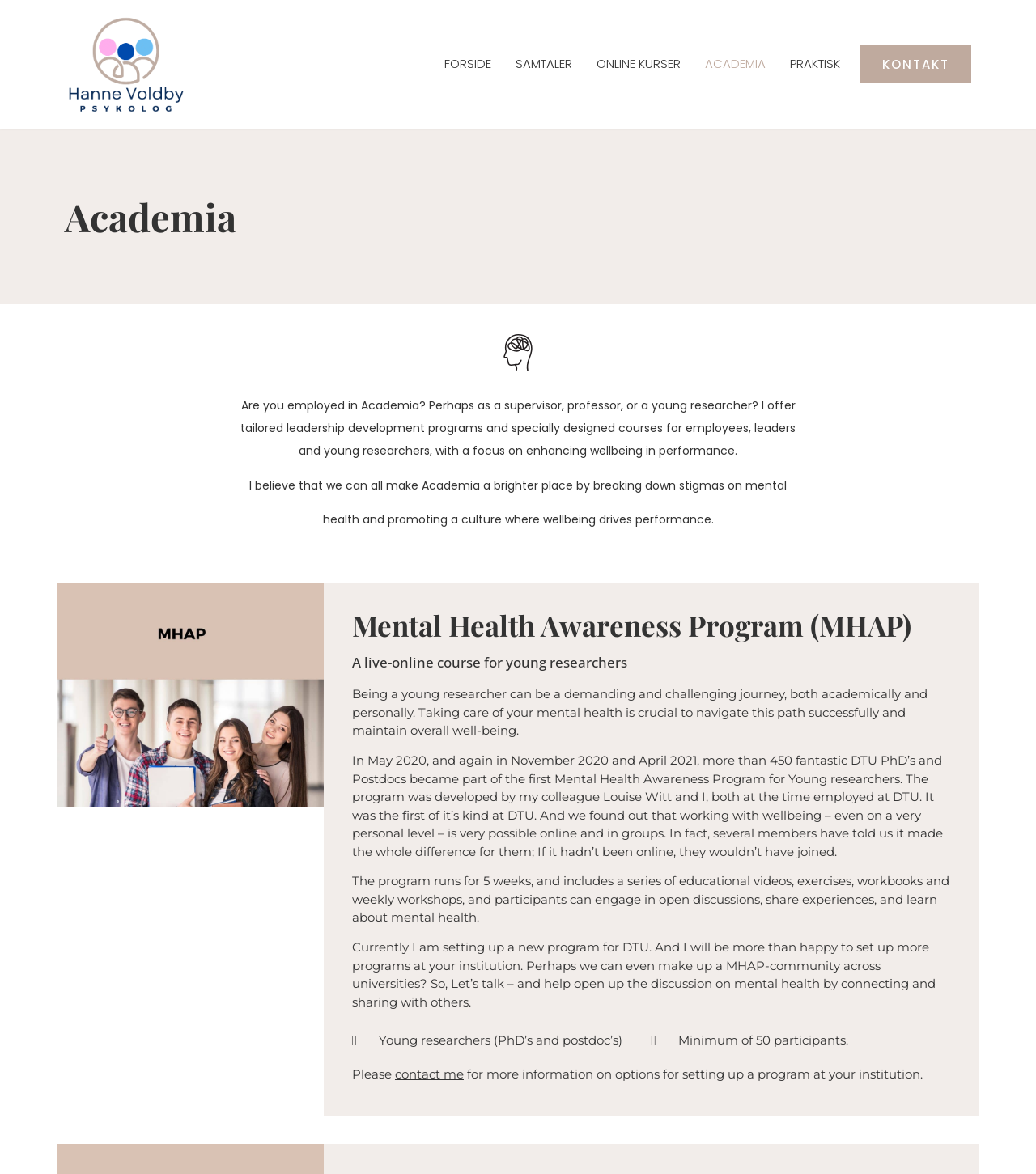Given the description of a UI element: "Online kurser", identify the bounding box coordinates of the matching element in the webpage screenshot.

[0.576, 0.041, 0.657, 0.068]